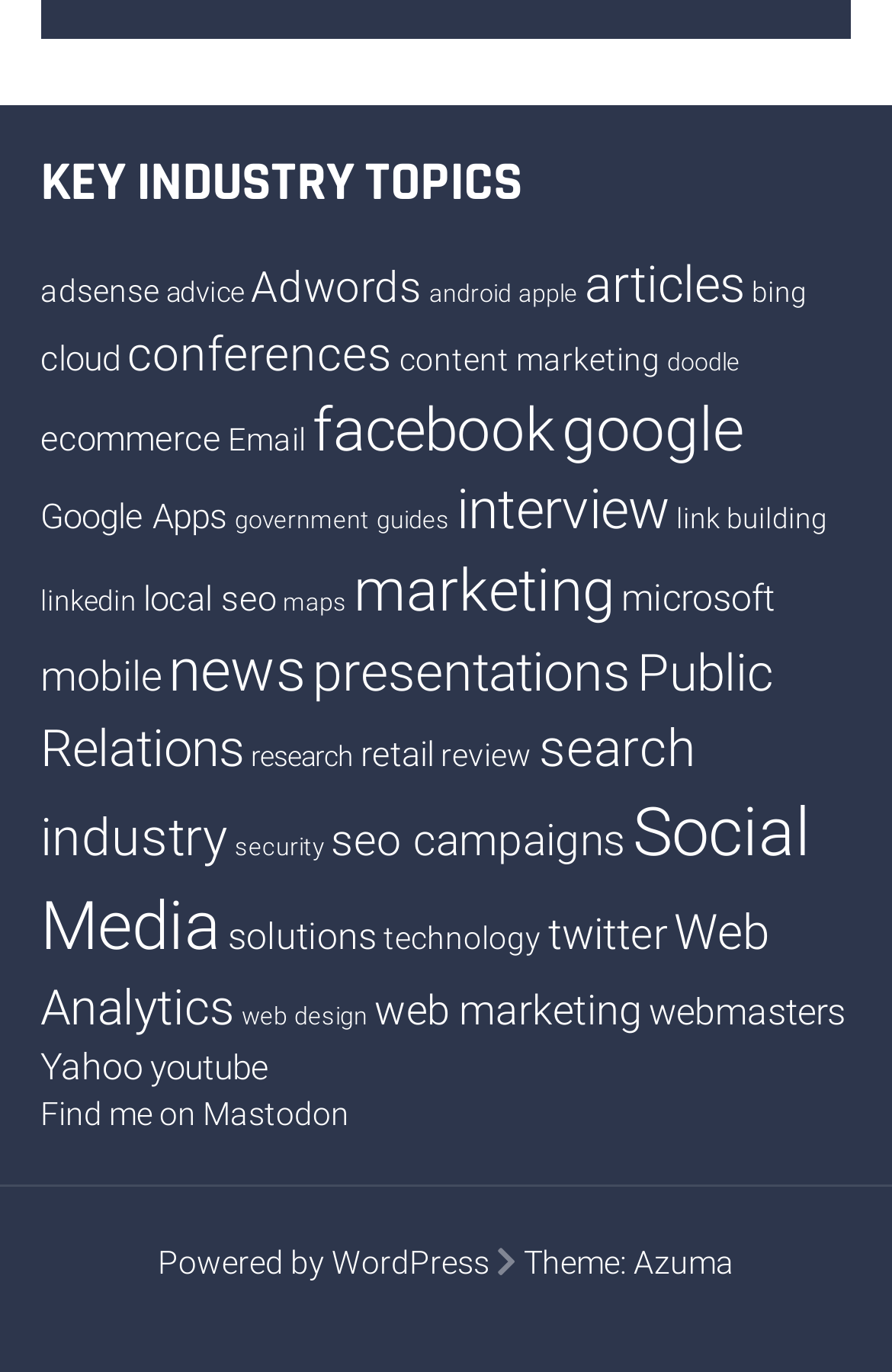How many links are there under KEY INDUSTRY TOPICS?
Provide an in-depth answer to the question, covering all aspects.

I counted the number of links under the heading 'KEY INDUSTRY TOPICS' and found 43 links.